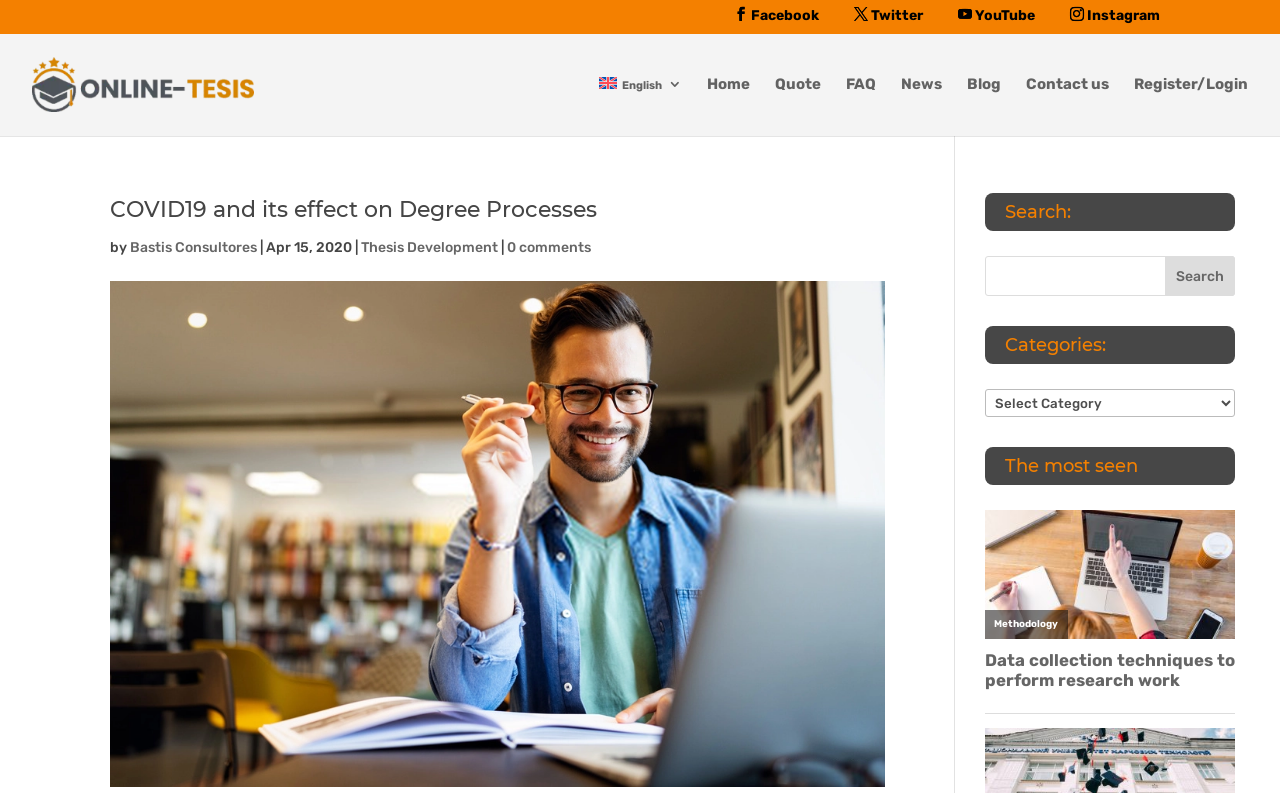Pinpoint the bounding box coordinates of the area that must be clicked to complete this instruction: "View the blog".

[0.755, 0.096, 0.782, 0.168]